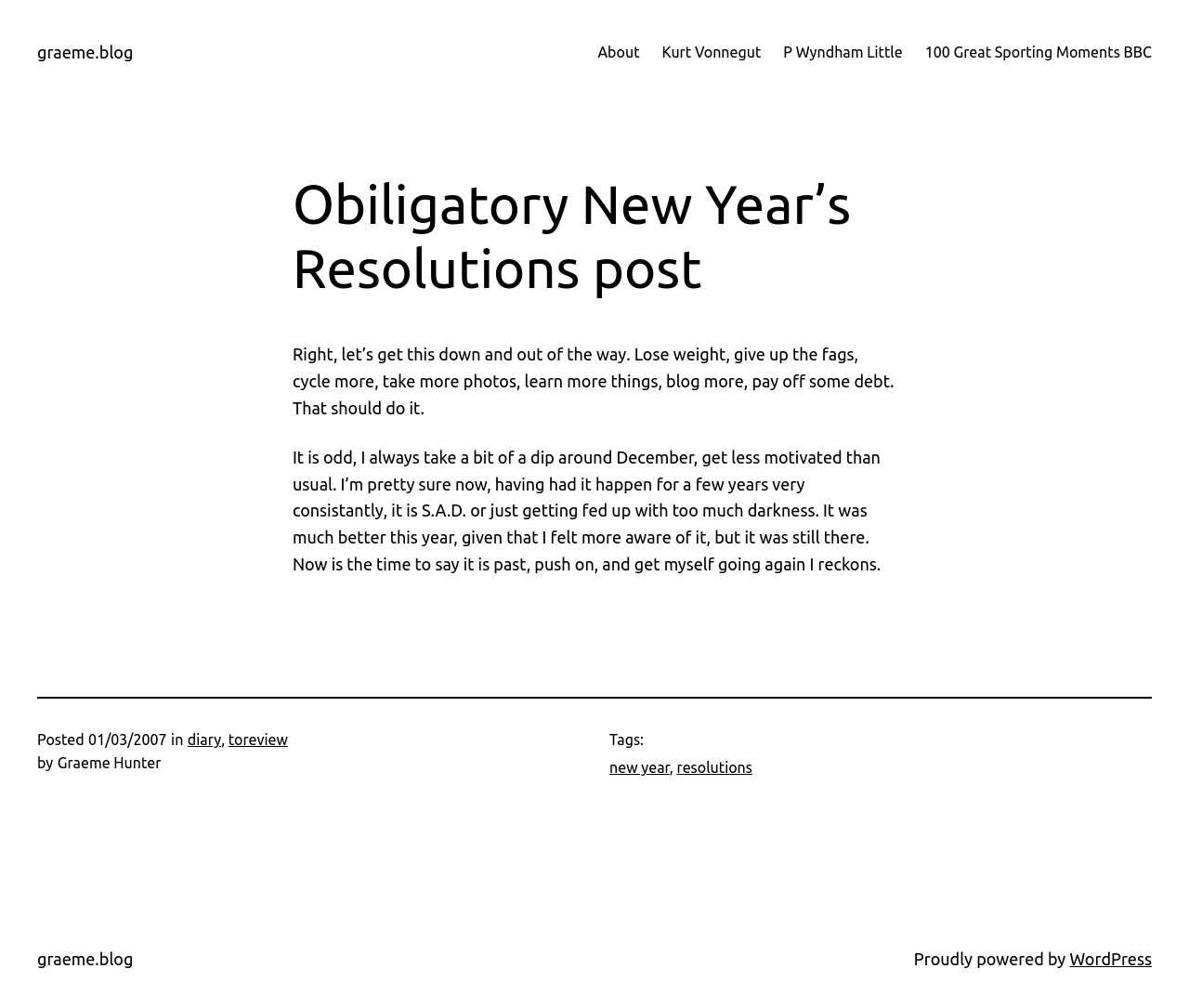Kindly determine the bounding box coordinates of the area that needs to be clicked to fulfill this instruction: "Read the article about Transit of Mercury in Virgo".

None